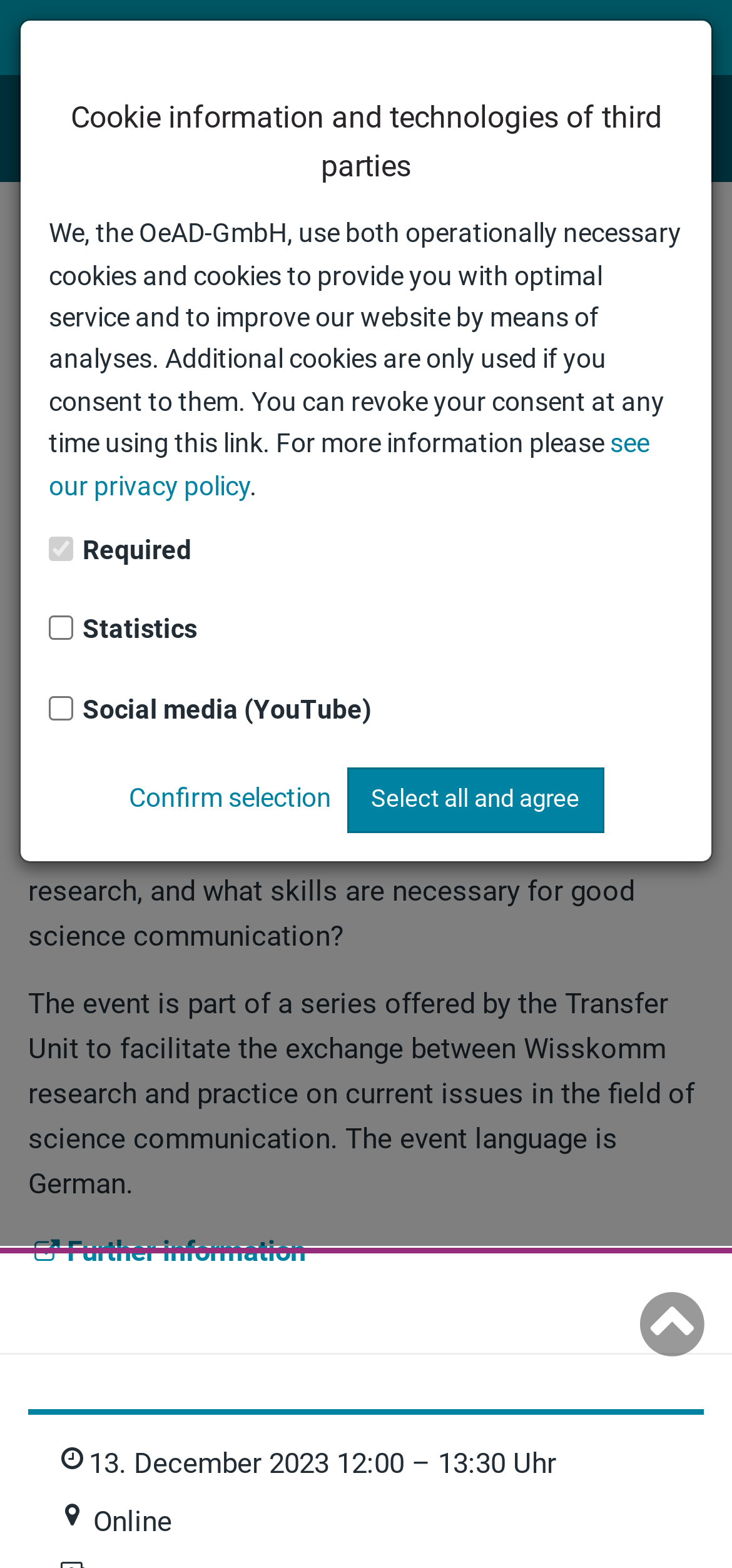Provide a brief response using a word or short phrase to this question:
What is the language of the event?

German